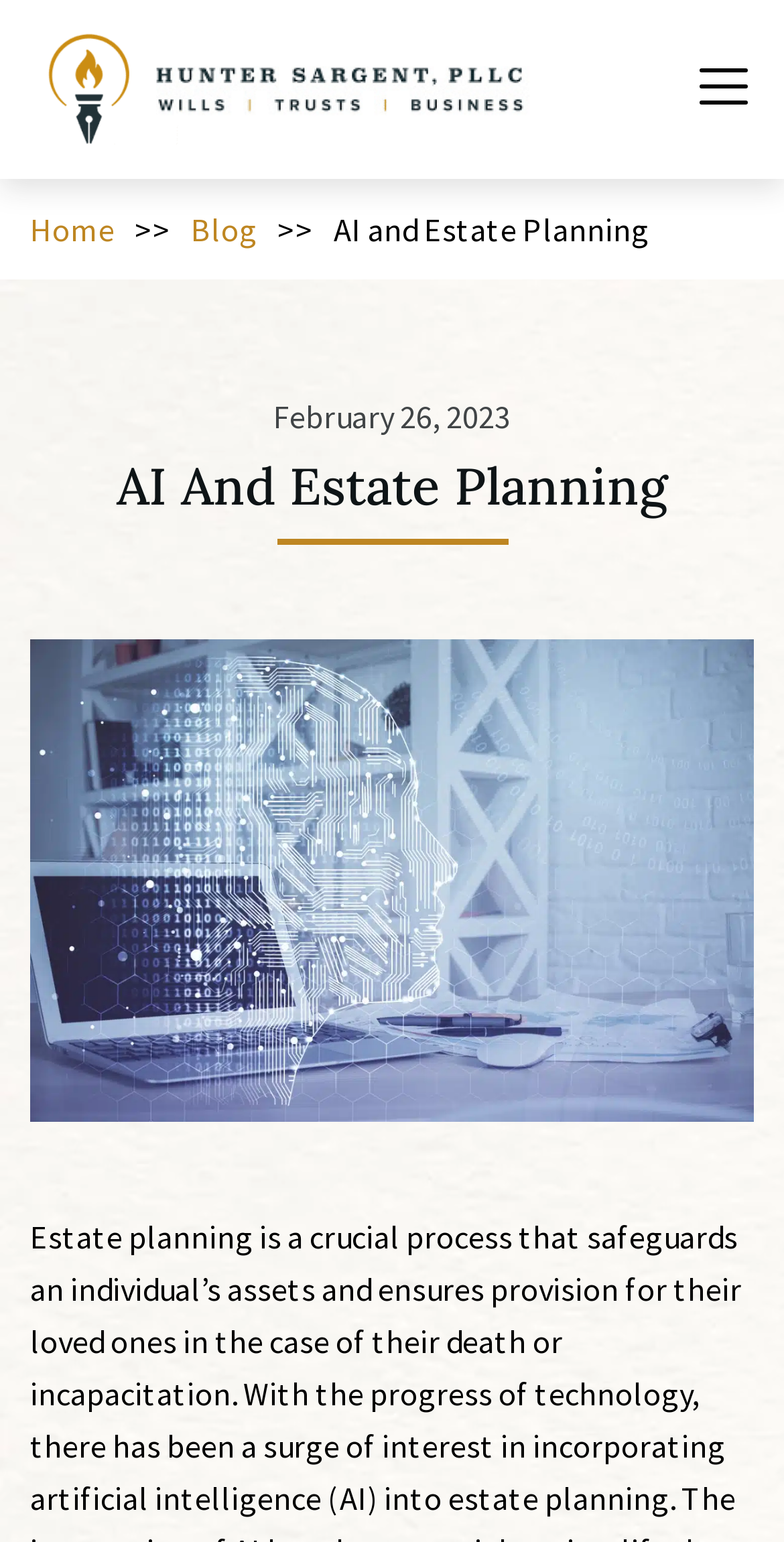Illustrate the webpage's structure and main components comprehensively.

The webpage is about AI and Estate Planning, specifically highlighting the role of AI-powered tools in helping lawyers and trustees manage assets for beneficiaries. 

At the top left of the page, there is a link to "Hunter Sargent, PLLC" accompanied by an image with the same name. To the right of this, there is another image. 

Below the top-left link, there are three links in a row: "Home", "Blog", and a text "AI and Estate Planning". 

Further down, there is a date "February 26, 2023" displayed. 

The main heading "AI And Estate Planning" is prominently displayed, spanning across the page.